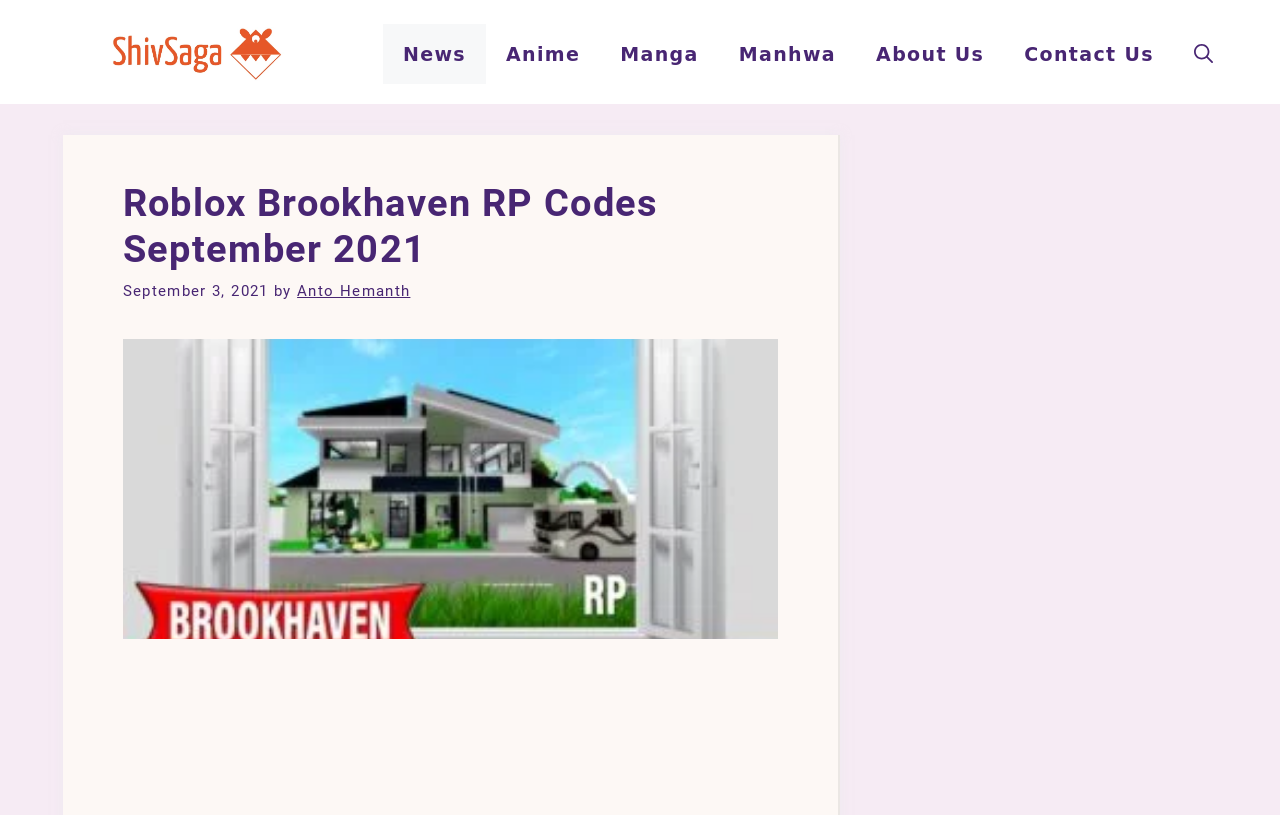Please mark the clickable region by giving the bounding box coordinates needed to complete this instruction: "Try this out".

None